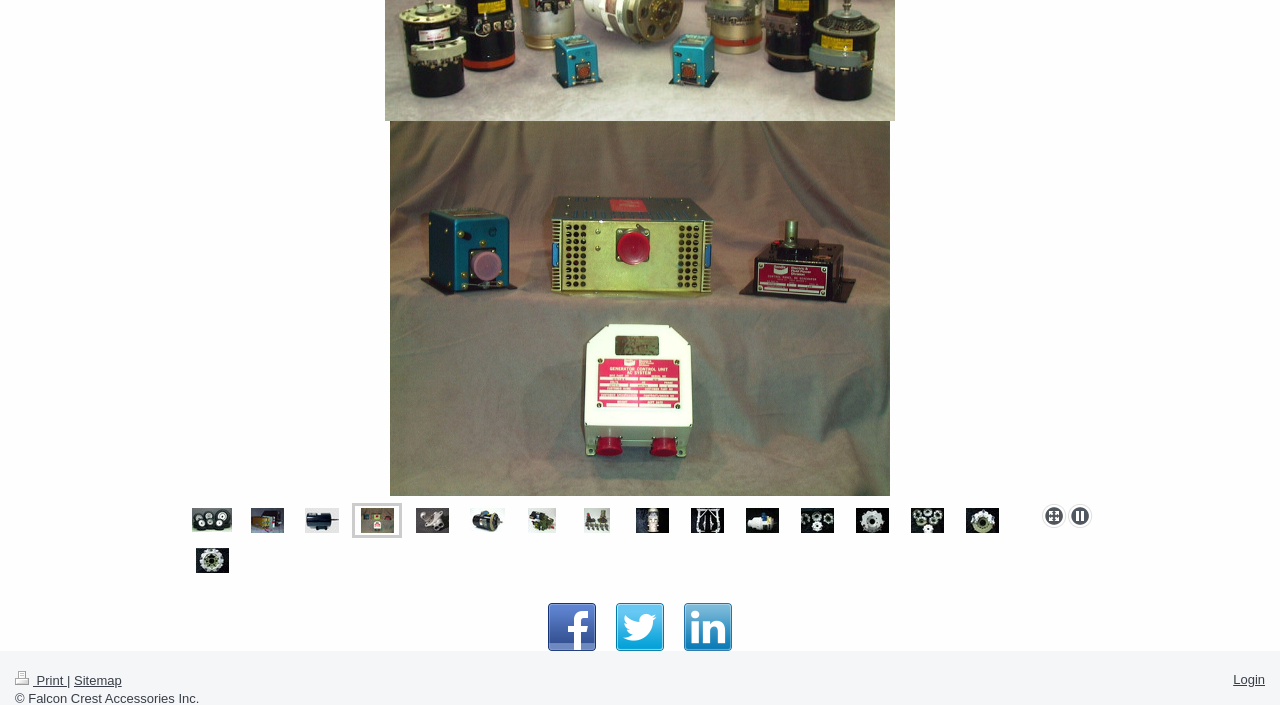Can you find the bounding box coordinates of the area I should click to execute the following instruction: "View AIRCRAFT WHEELS"?

[0.15, 0.721, 0.181, 0.755]